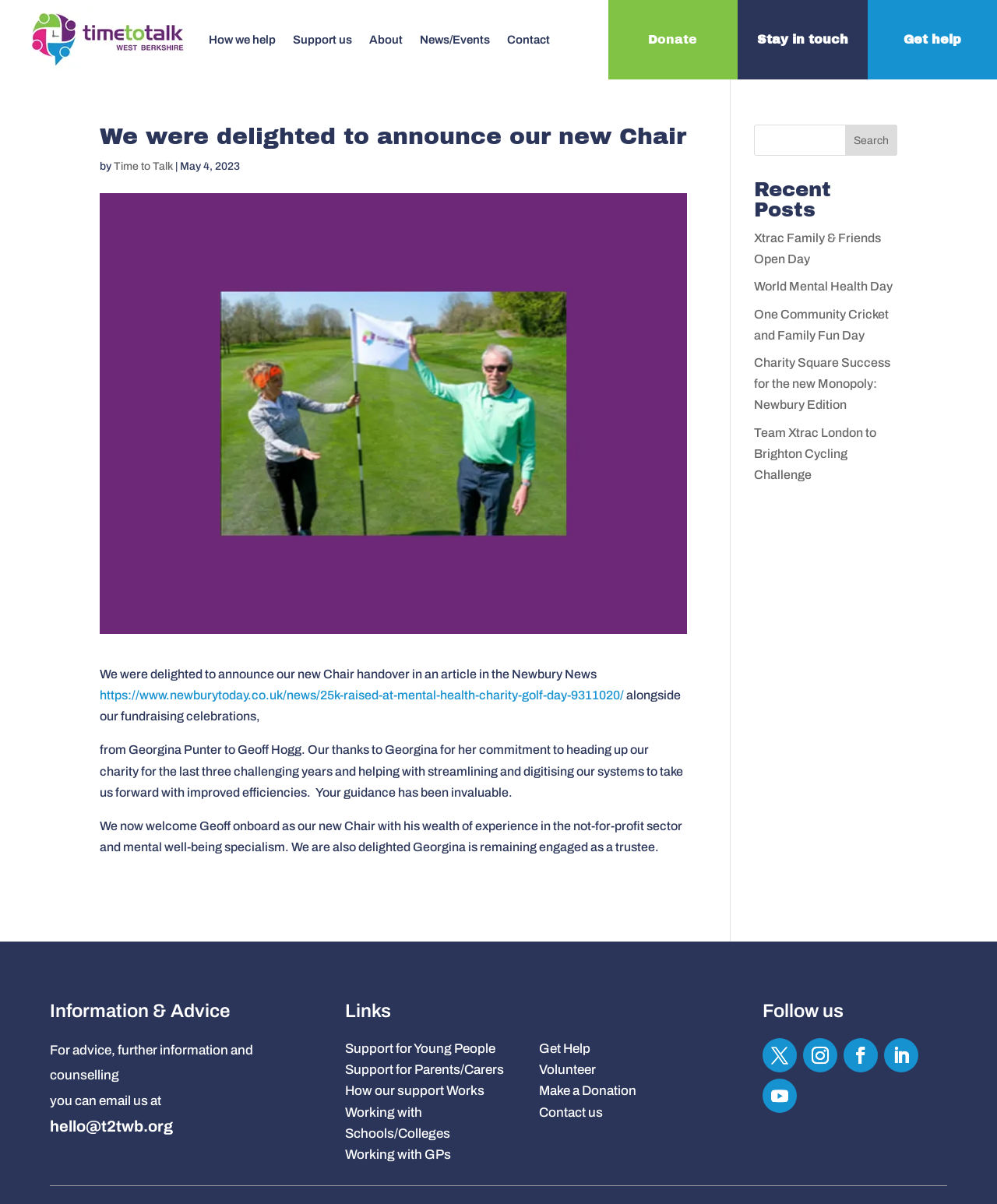What is the topic of the article in the Newbury News?
Please provide a single word or phrase as your answer based on the image.

Charity golf day